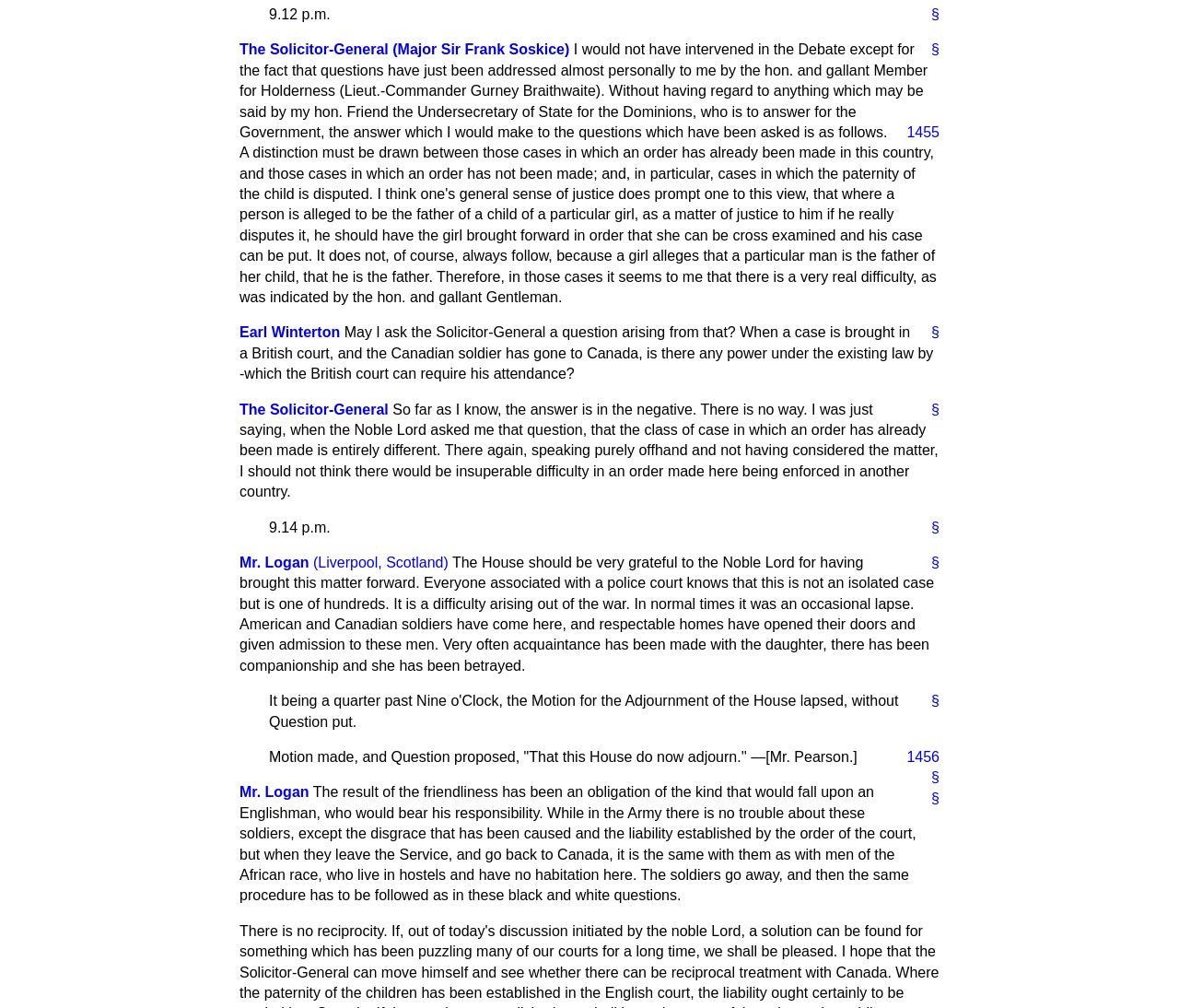Specify the bounding box coordinates for the region that must be clicked to perform the given instruction: "View the statement from Mr. Logan".

[0.203, 0.55, 0.262, 0.566]